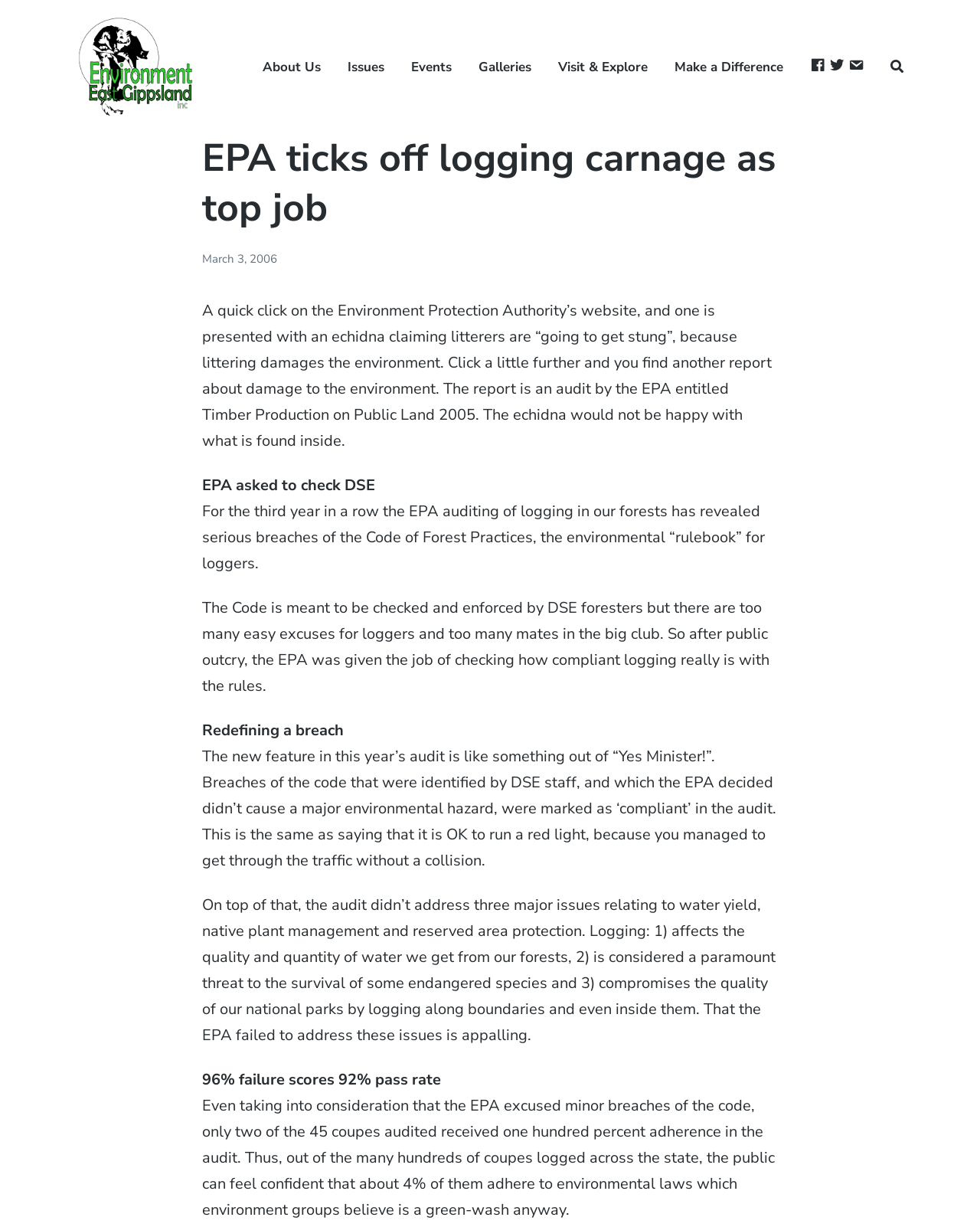Identify the bounding box for the element characterized by the following description: "Contact Us".

[0.865, 0.044, 0.881, 0.065]